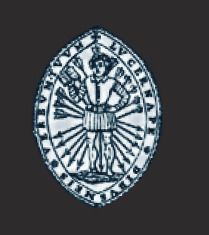Explain the image with as much detail as possible.

The image features a detailed seal or emblem, showcasing a central figure dressed in historical attire, holding a staff and flanked by numerous arrows radiating outward. The figure stands confidently in a heraldic pose, which is often associated with themes of strength and protection. The outer edge of the seal is framed with ornate designs, likely representing some form of institution or organization, possibly relating to educational or historical significance. The colors used in the emblem suggest a sense of tradition and formality, indicative of its ceremonial purpose. This image is displayed prominently on a webpage related to grants, hinting at its role as a symbolic representation of support or authority in the context of funding and educational initiatives.